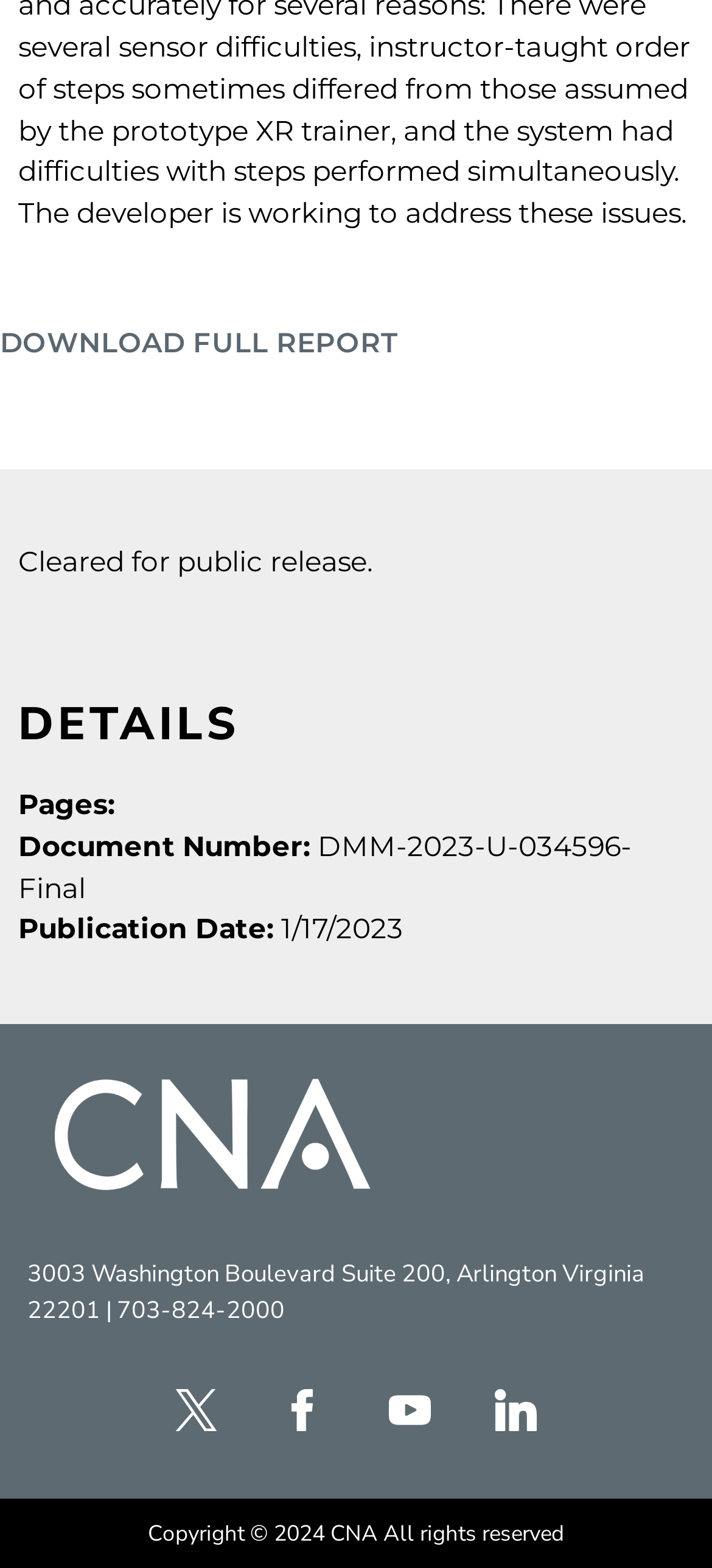Can you find the bounding box coordinates for the UI element given this description: "aria-label="Facebook""? Provide the coordinates as four float numbers between 0 and 1: [left, top, right, bottom].

[0.396, 0.88, 0.455, 0.921]